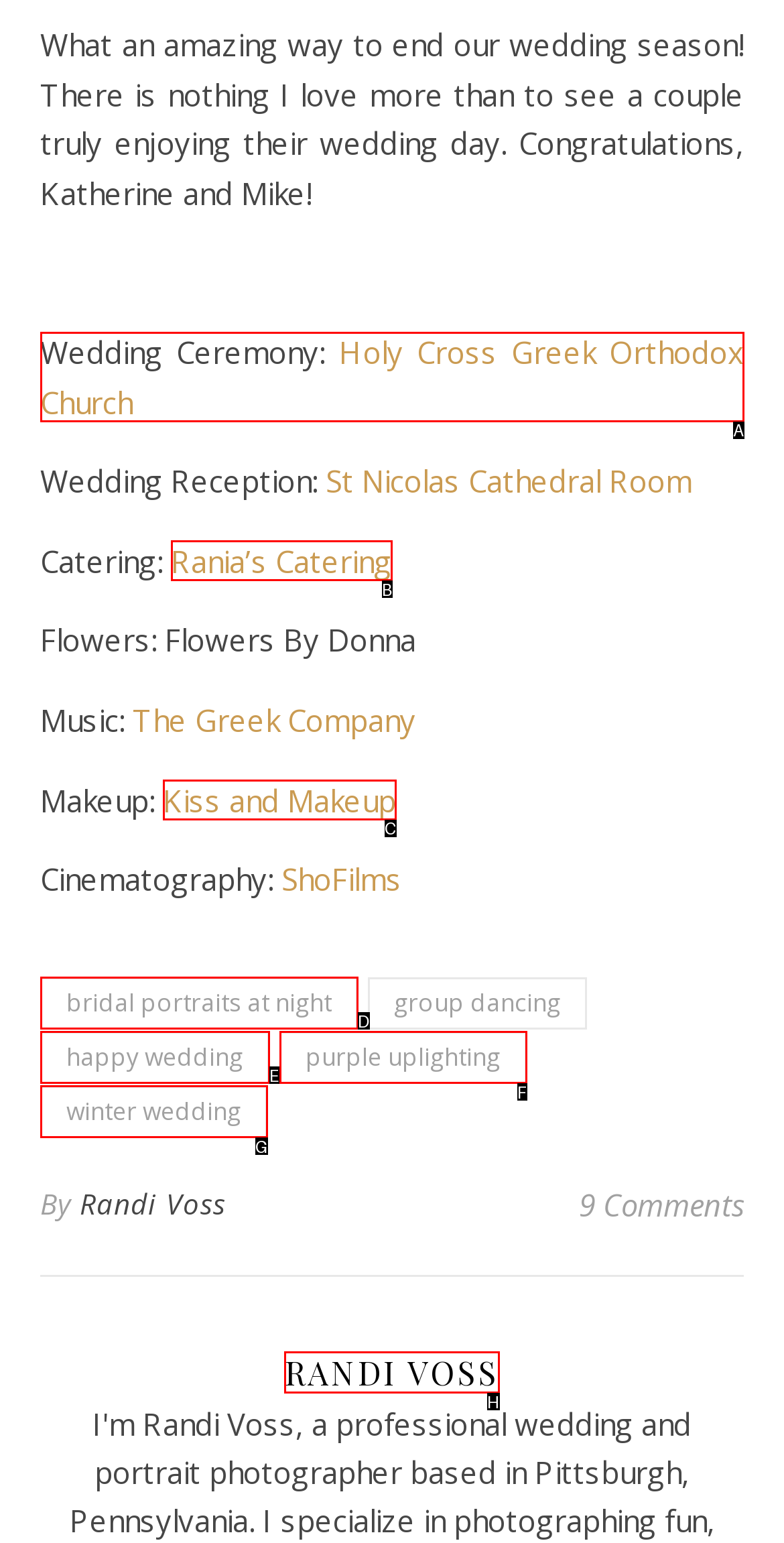Tell me which one HTML element I should click to complete the following task: Read the post by Randi Voss
Answer with the option's letter from the given choices directly.

H